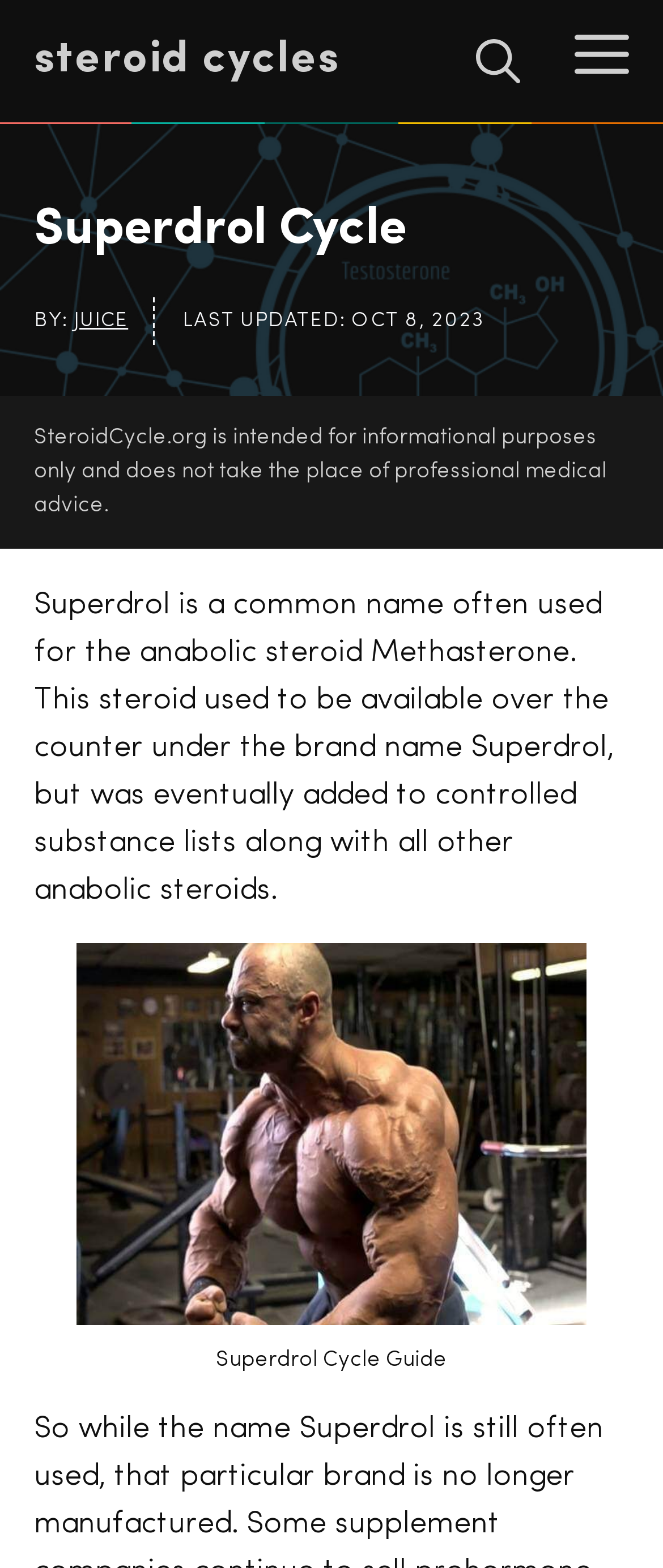Respond to the following question using a concise word or phrase: 
What is the purpose of the website?

Informational purposes